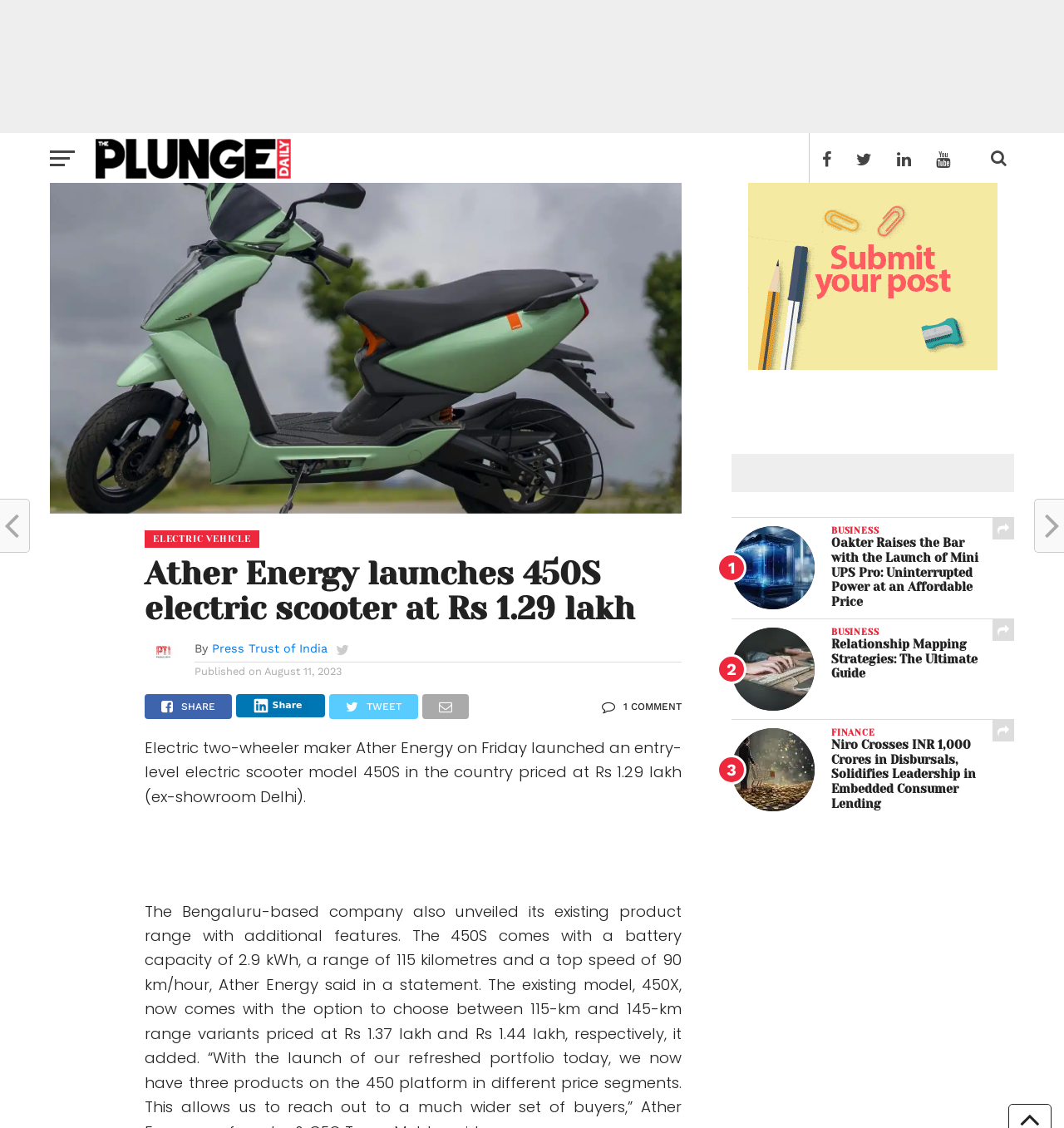Detail the various sections and features present on the webpage.

The webpage appears to be a news article page, with a focus on business and finance news. At the top, there is a header section with a link to "The Plunge Daily" and an image associated with it. Below this, there is a large image related to the main article, which is about Ather Energy launching an electric scooter model 450S.

The main article's title, "Ather Energy launches 450S electric scooter at Rs 1.29 lakh", is displayed prominently, followed by a subheading "ELECTRIC VEHICLE". The article's content is a single paragraph that describes the launch of the electric scooter model.

To the right of the article, there is a section with three columns, each containing a heading and an image. The headings are categorized by topic, with "BUSINESS" and "FINANCE" being the two topics. Each column has a heading, an image, and a subheading that describes a news article related to the topic.

There are a total of three news articles in this section, each with a heading, image, and subheading. The articles are about Oakter launching a mini UPS pro, relationship mapping strategies, and Niro crossing a milestone in consumer lending.

At the bottom of the page, there is a link to share the article, as well as a button to publish the article. The article's publication date, August 11, 2023, is also displayed.